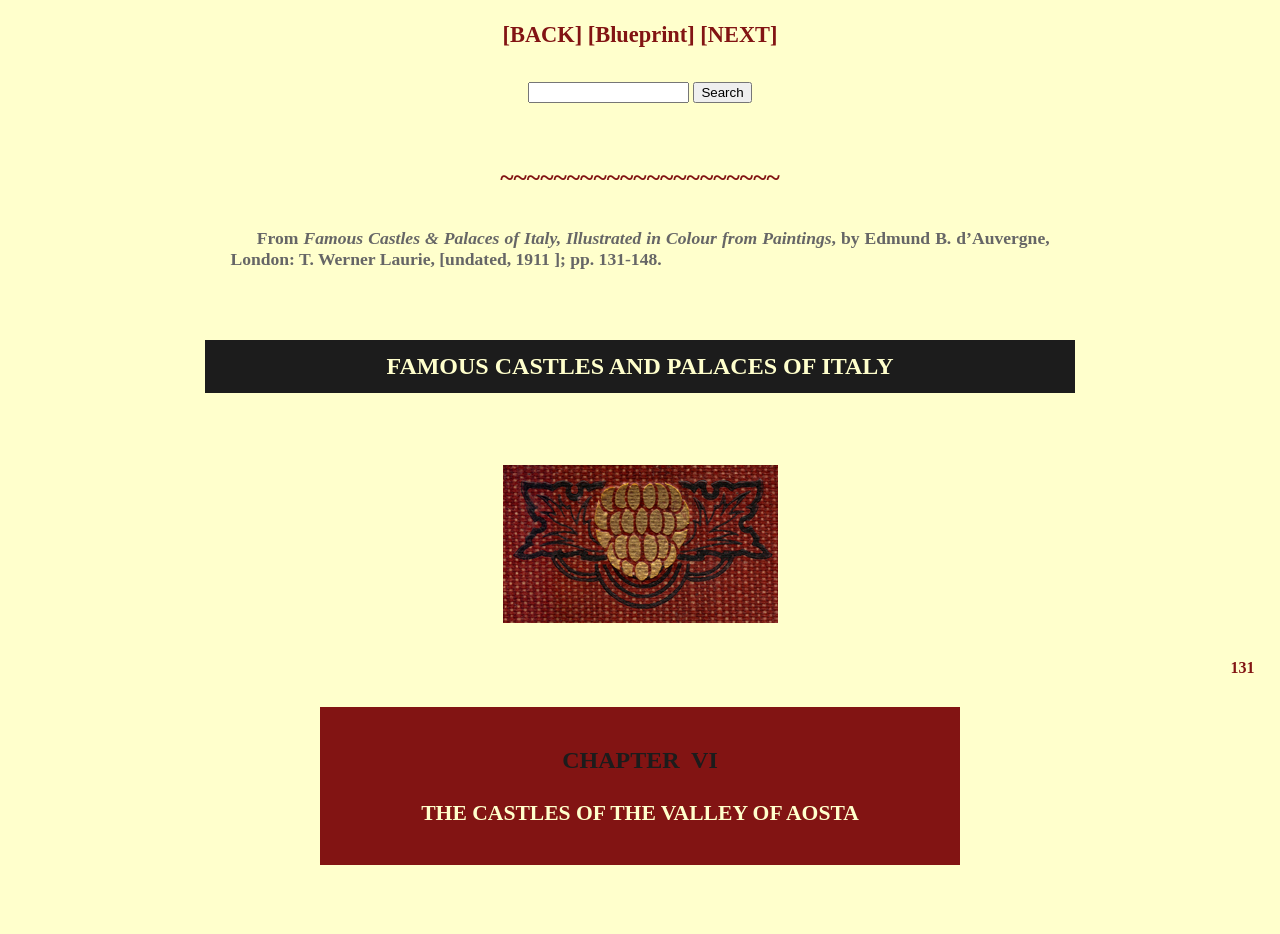Summarize the webpage with a detailed and informative caption.

This webpage appears to be a digital version of a chapter from the book "Famous Castles & Palaces of Italy" by Edmund B. d'Auvergne. The top section of the page features a navigation bar with links to "BACK", "Blueprint", and "NEXT", as well as a search box and a "Search" button. Below this, there is a horizontal line of tildes (~) separating the navigation bar from the main content.

The main content begins with a title, "Famous Castles & Palaces of Italy, Illustrated in Colour from Paintings", followed by the author's name and publication information. Below this, there is a larger heading, "FAMOUS CASTLES AND PALACES OF ITALY", which is centered on the page.

To the right of the title, there is a decorated image of a gilt berry with leaves, which appears to be an ornament from the spine of the book. Below this image, there is a chapter title, "CHAPTER VI", and a subheading, "THE CASTLES OF THE VALLEY OF AOSTA". The chapter number, "131", is displayed at the bottom right corner of the page.

Overall, the webpage has a simple and organized layout, with clear headings and concise text. The use of images and ornaments adds a touch of elegance to the page, suggesting that the book is a high-quality publication.